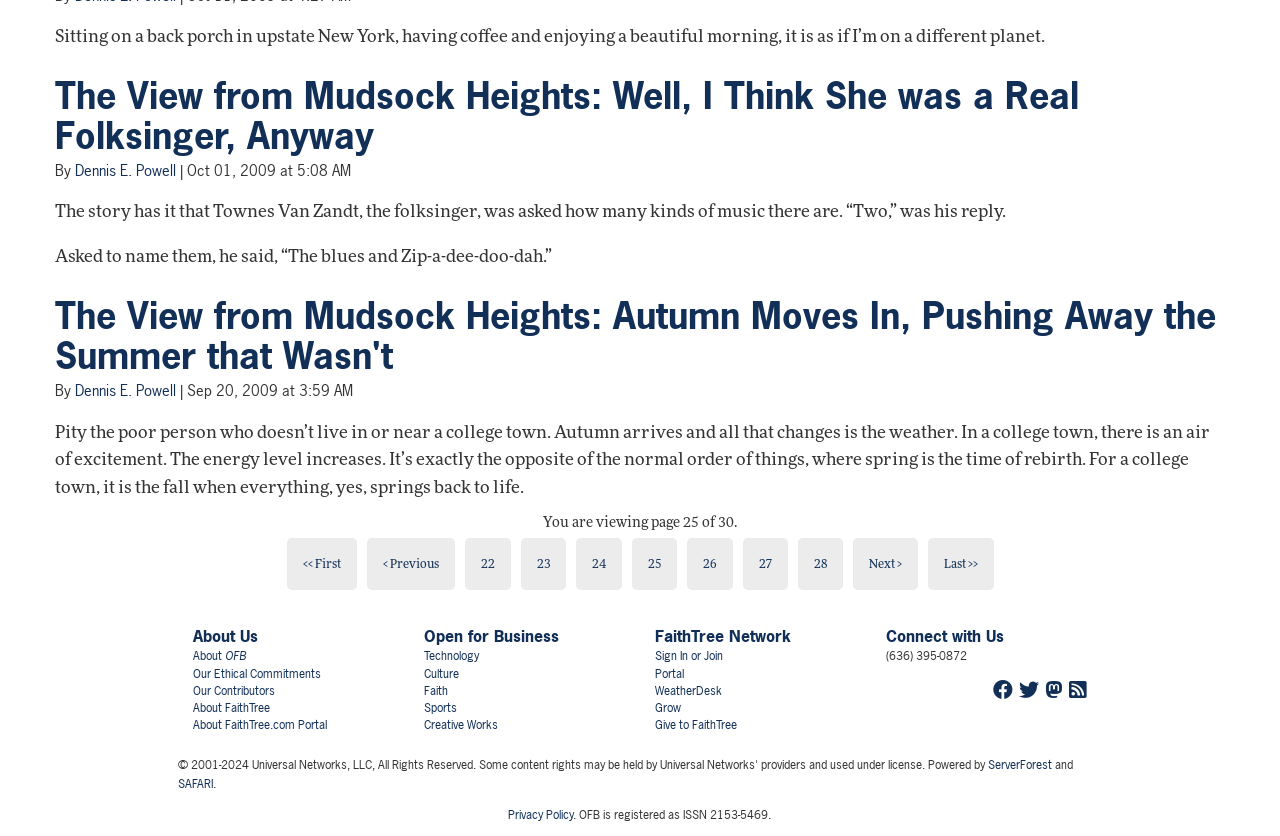What is the ISSN number of OFB?
Deliver a detailed and extensive answer to the question.

The ISSN number of OFB can be found at the bottom of the webpage, where it says 'OFB is registered as ISSN 2153-5469'.